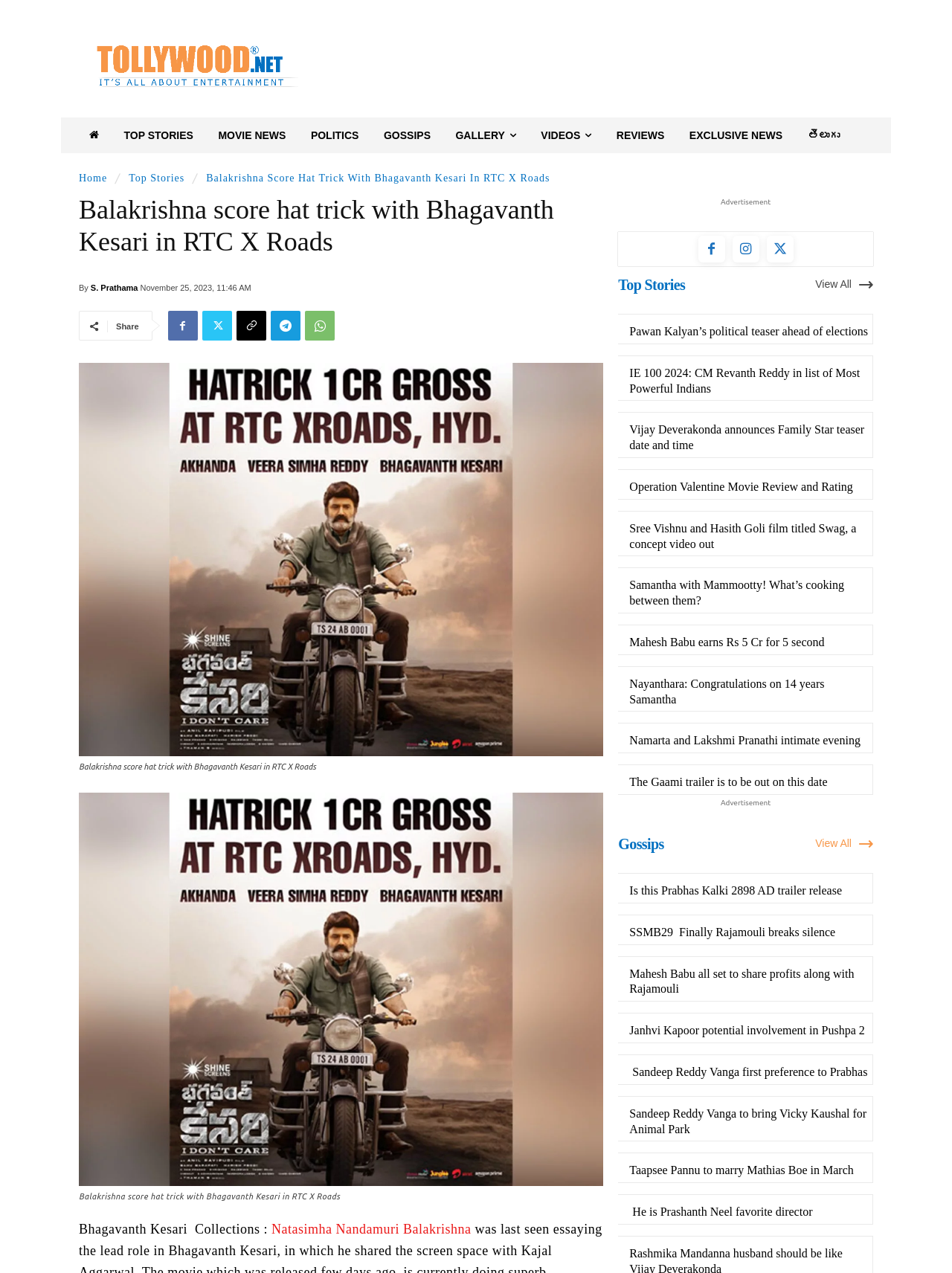For the element described, predict the bounding box coordinates as (top-left x, top-left y, bottom-right x, bottom-right y). All values should be between 0 and 1. Element description: Home

[0.083, 0.136, 0.113, 0.144]